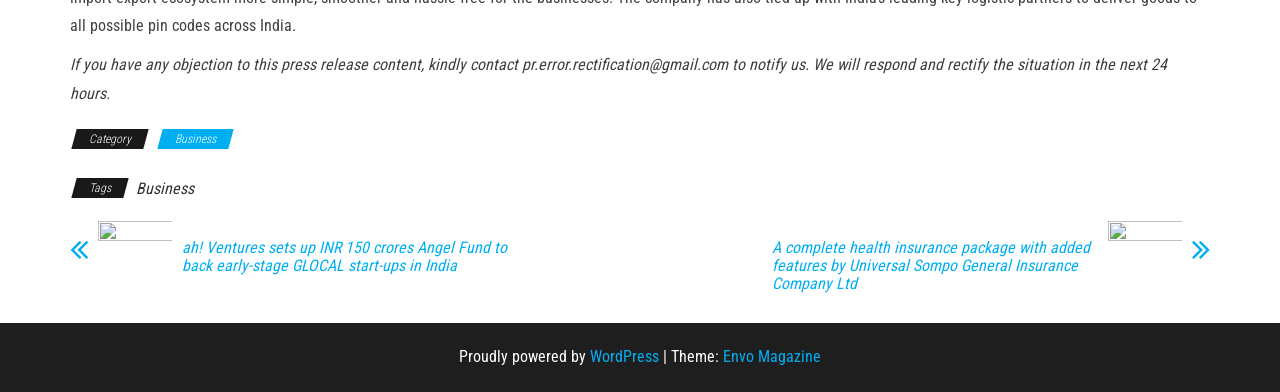Provide a one-word or short-phrase answer to the question:
What is the name of the theme used in the webpage?

Envo Magazine